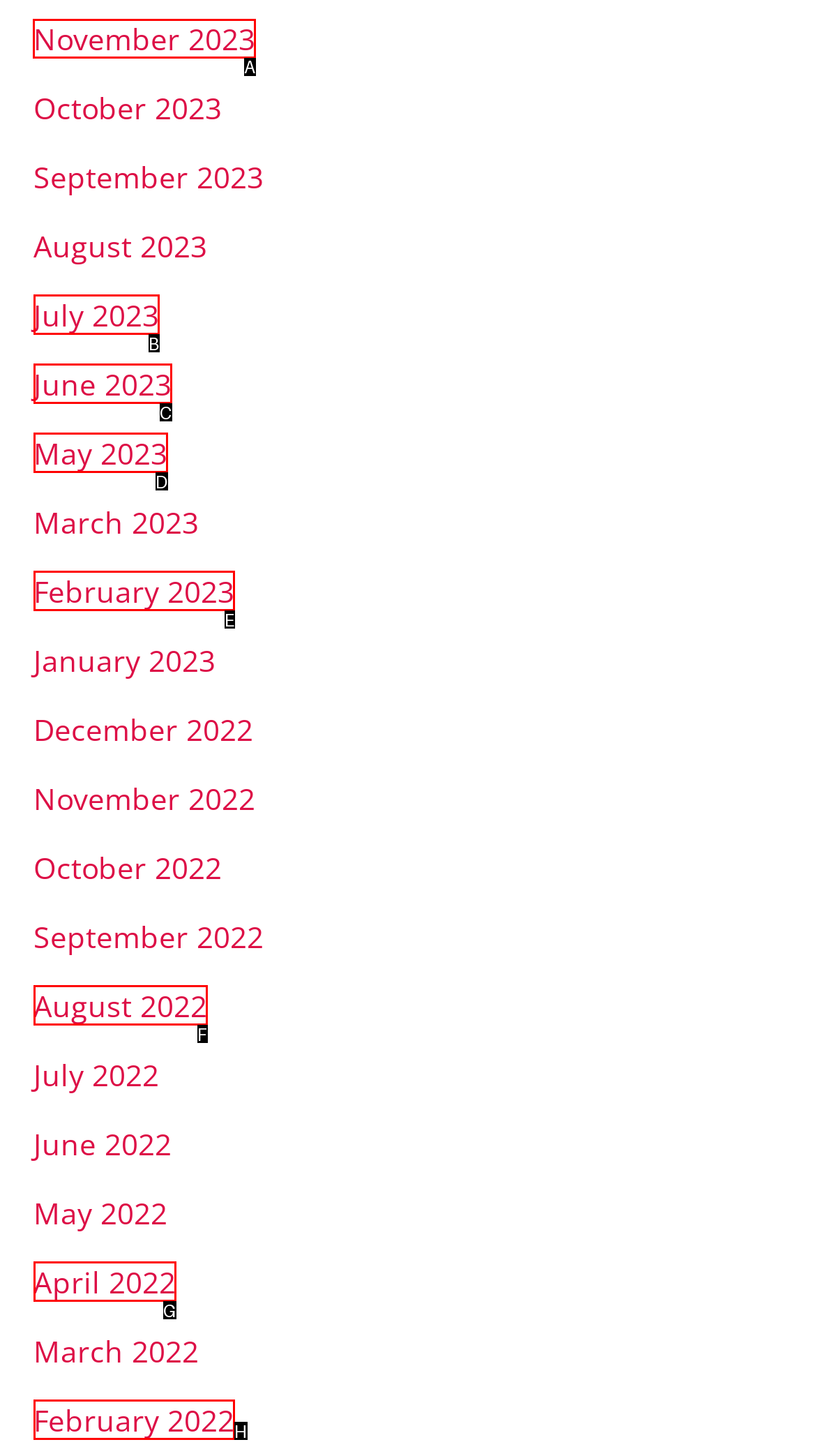Choose the letter of the UI element necessary for this task: view November 2023
Answer with the correct letter.

A